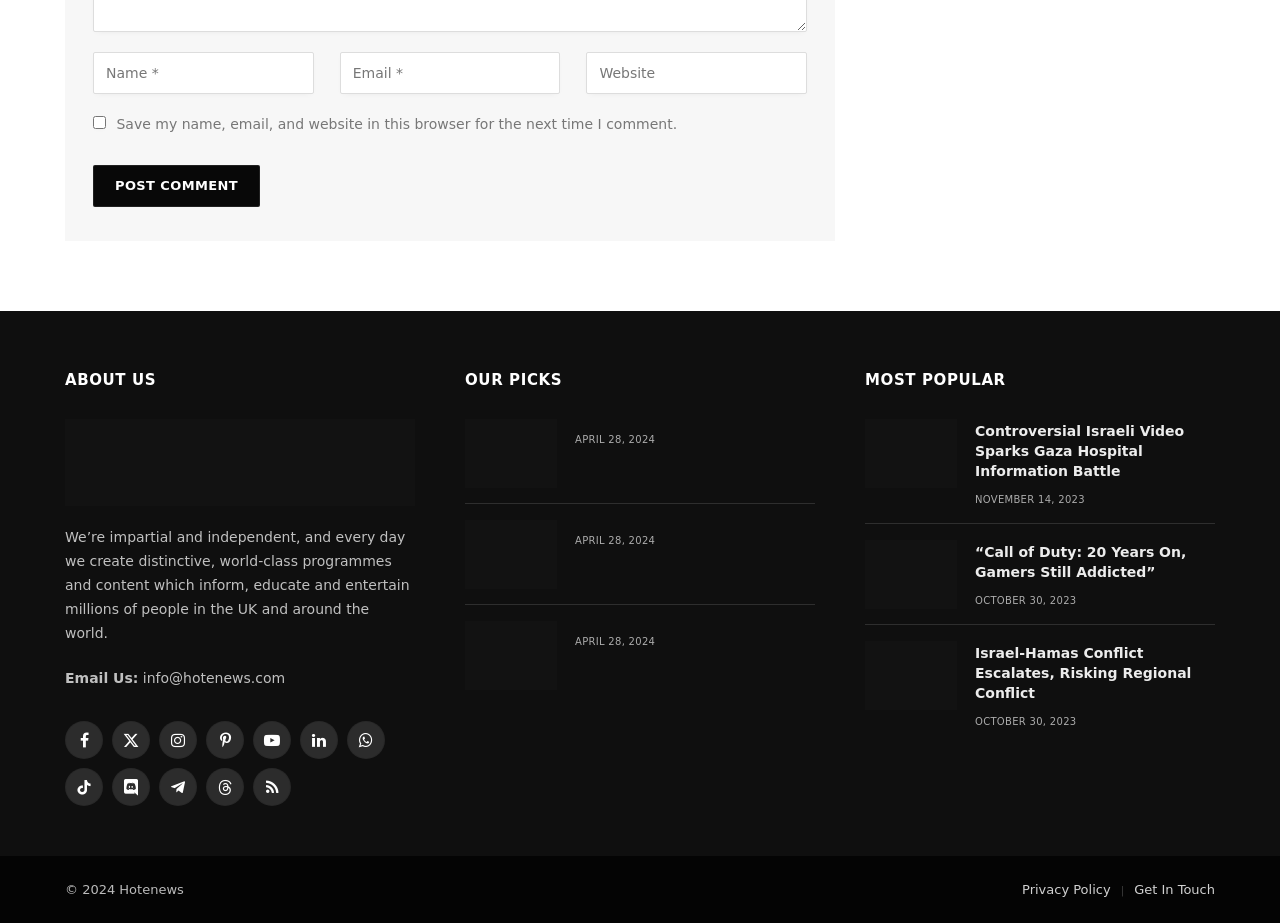How many social media links are present on the webpage?
Please answer using one word or phrase, based on the screenshot.

11